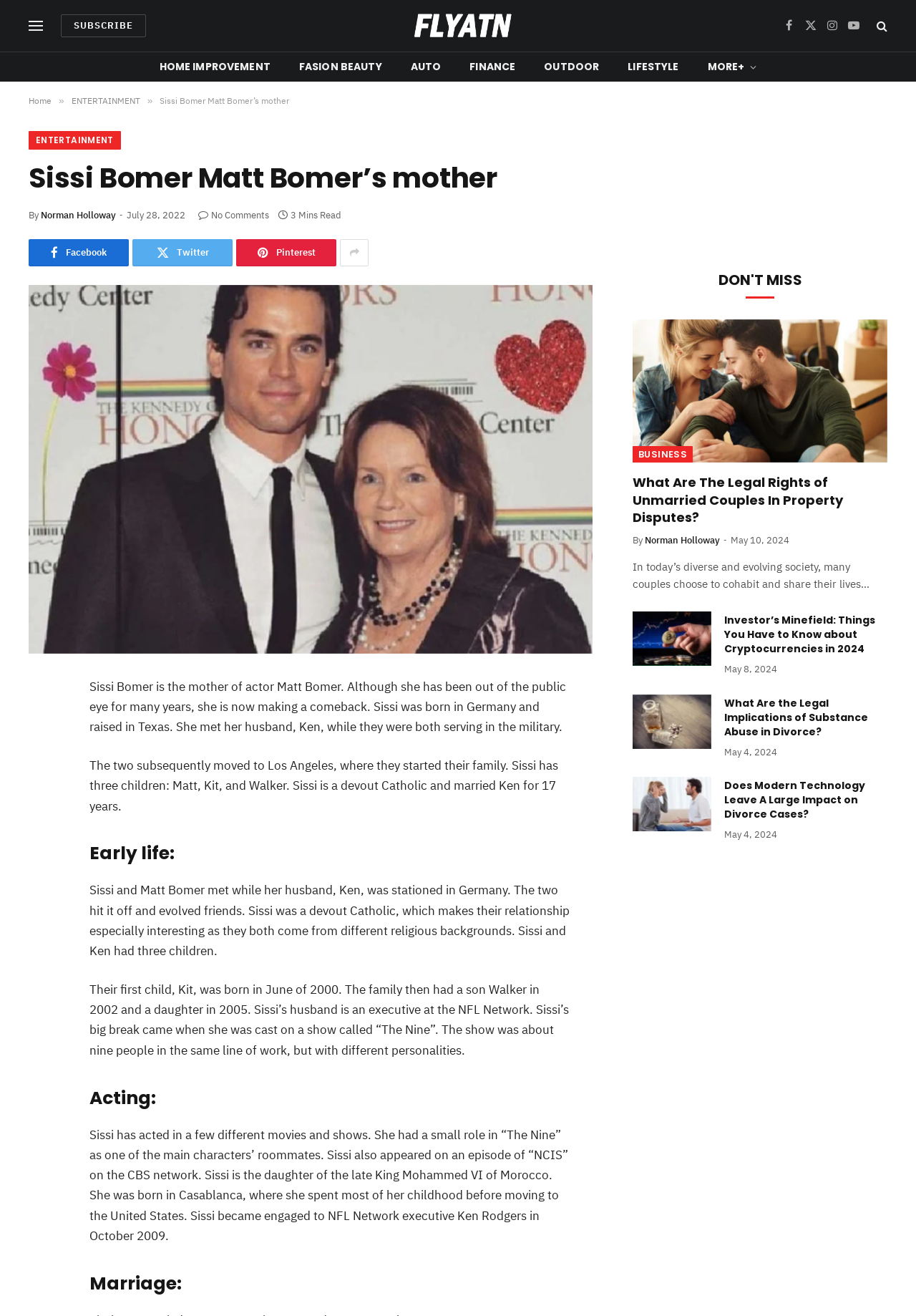Please extract the primary headline from the webpage.

Sissi Bomer Matt Bomer’s mother